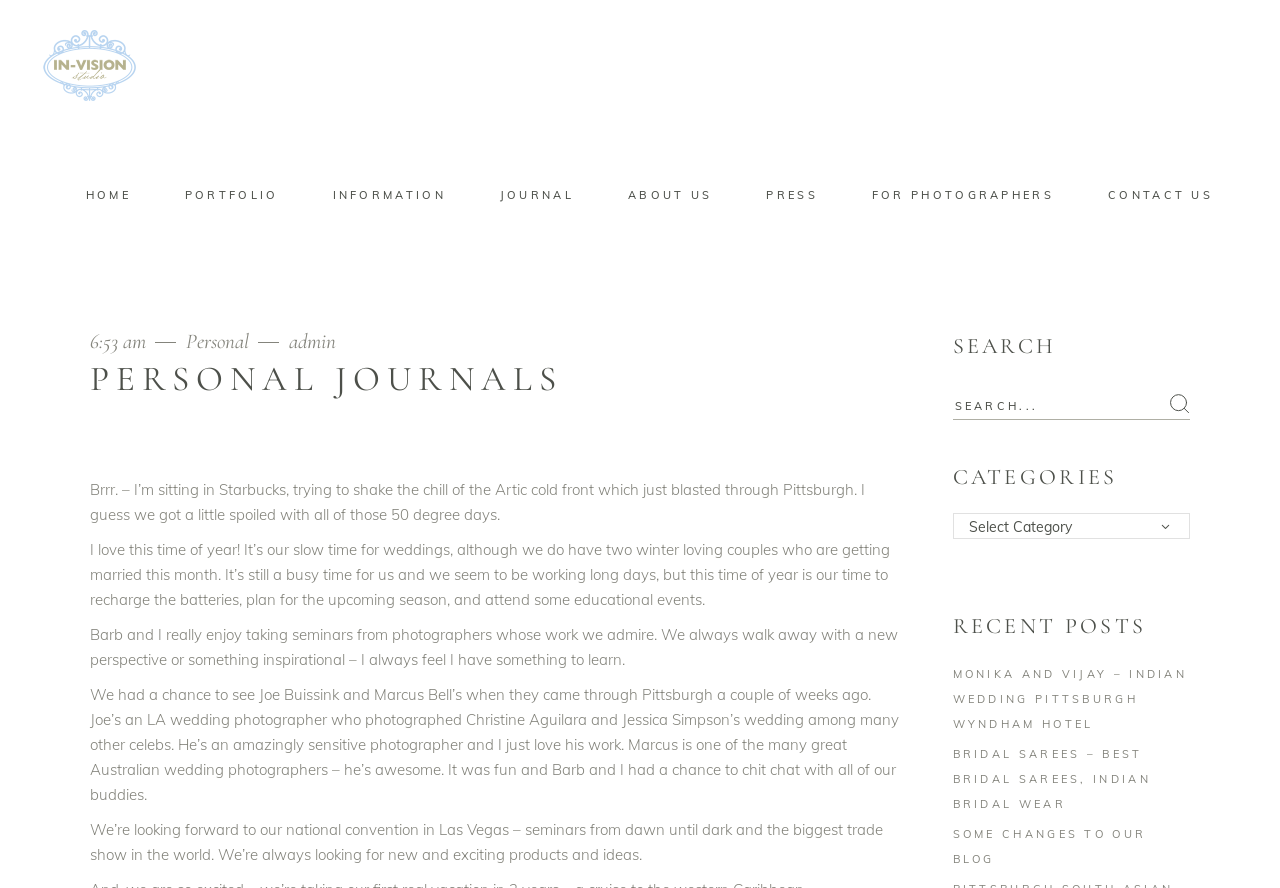Use a single word or phrase to answer the following:
What is the author's attitude towards attending seminars?

Positive